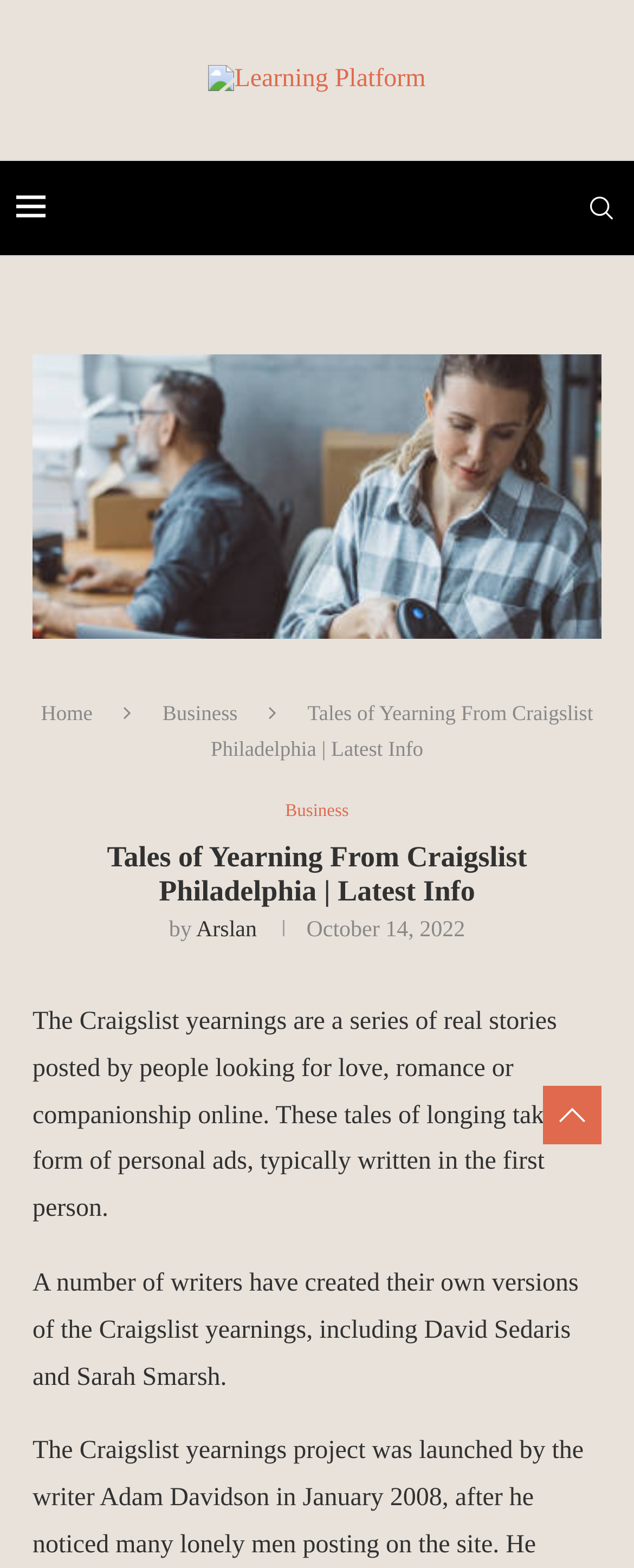Use the information in the screenshot to answer the question comprehensively: What is the topic of the article?

I found the topic of the article by reading the static text elements, which describe the Craigslist yearnings as a series of real stories posted by people looking for love, romance or companionship online.